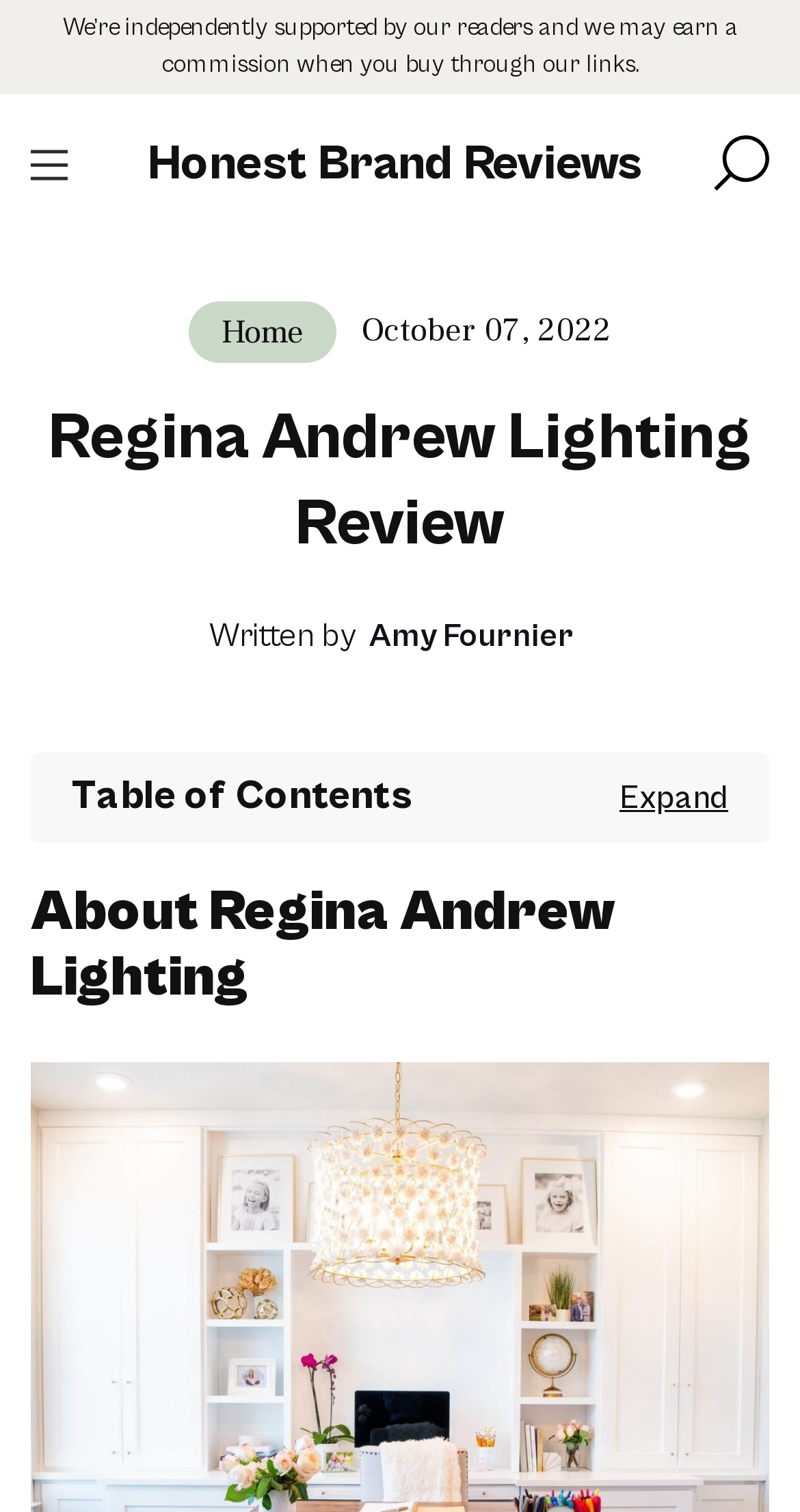Bounding box coordinates must be specified in the format (top-left x, top-left y, bottom-right x, bottom-right y). All values should be floating point numbers between 0 and 1. What are the bounding box coordinates of the UI element described as: Amy Fournier

[0.462, 0.408, 0.718, 0.433]